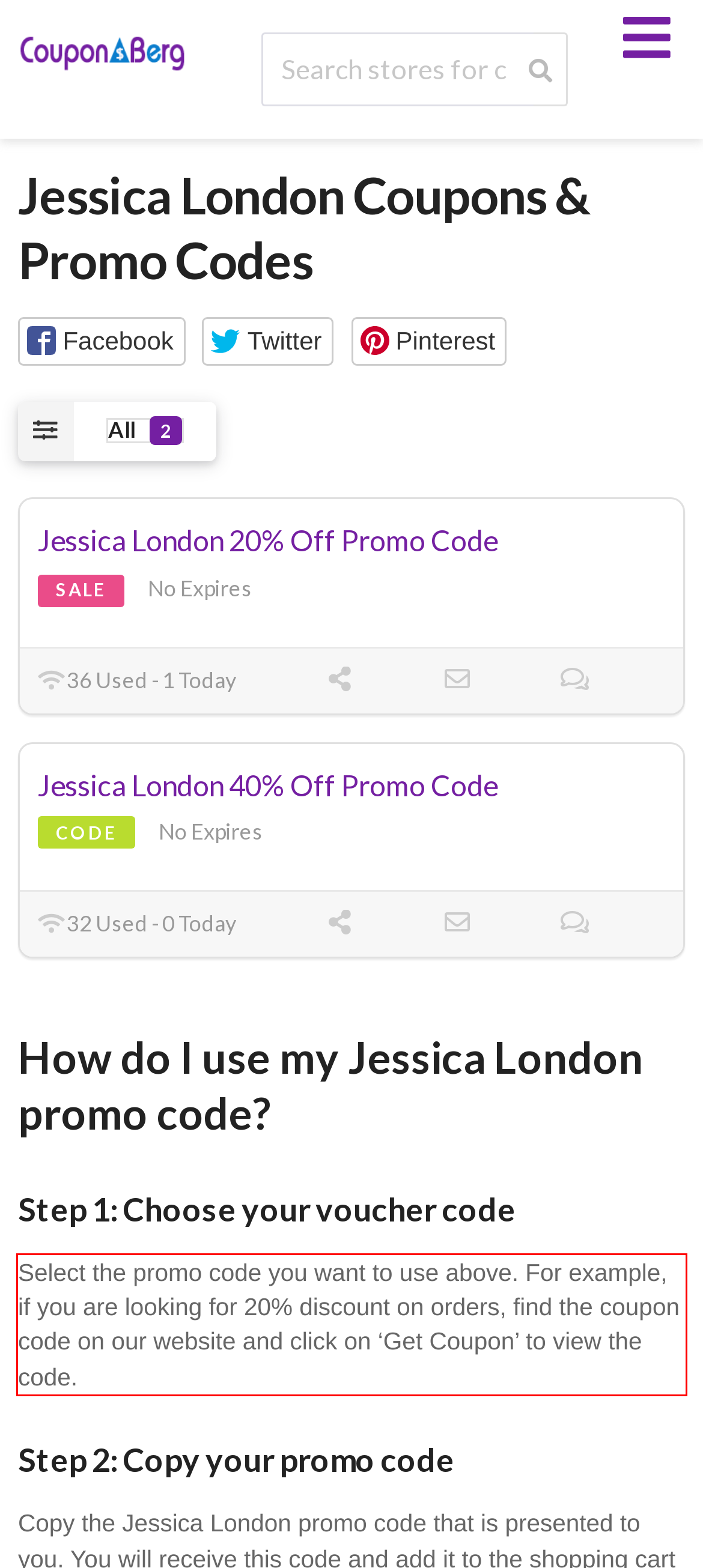Given a screenshot of a webpage with a red bounding box, extract the text content from the UI element inside the red bounding box.

Select the promo code you want to use above. For example, if you are looking for 20% discount on orders, find the coupon code on our website and click on ‘Get Coupon’ to view the code.